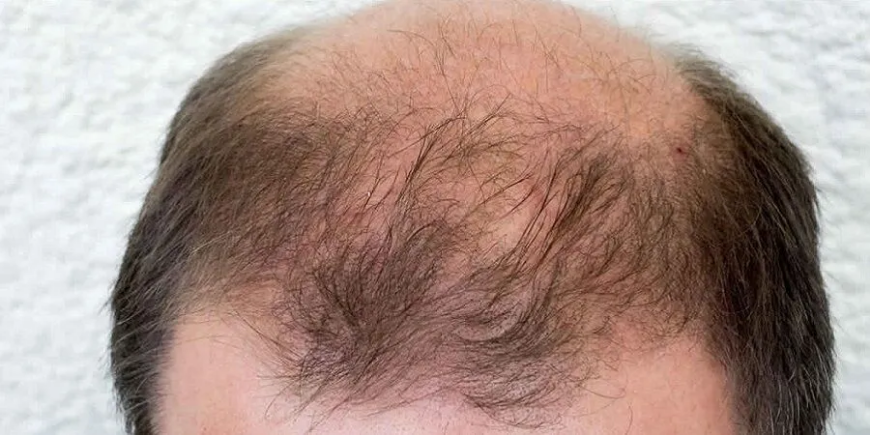Please reply to the following question using a single word or phrase: 
Where are the aesthetic clinics offering hair restoration solutions located?

Riyadh and Saudi Arabia